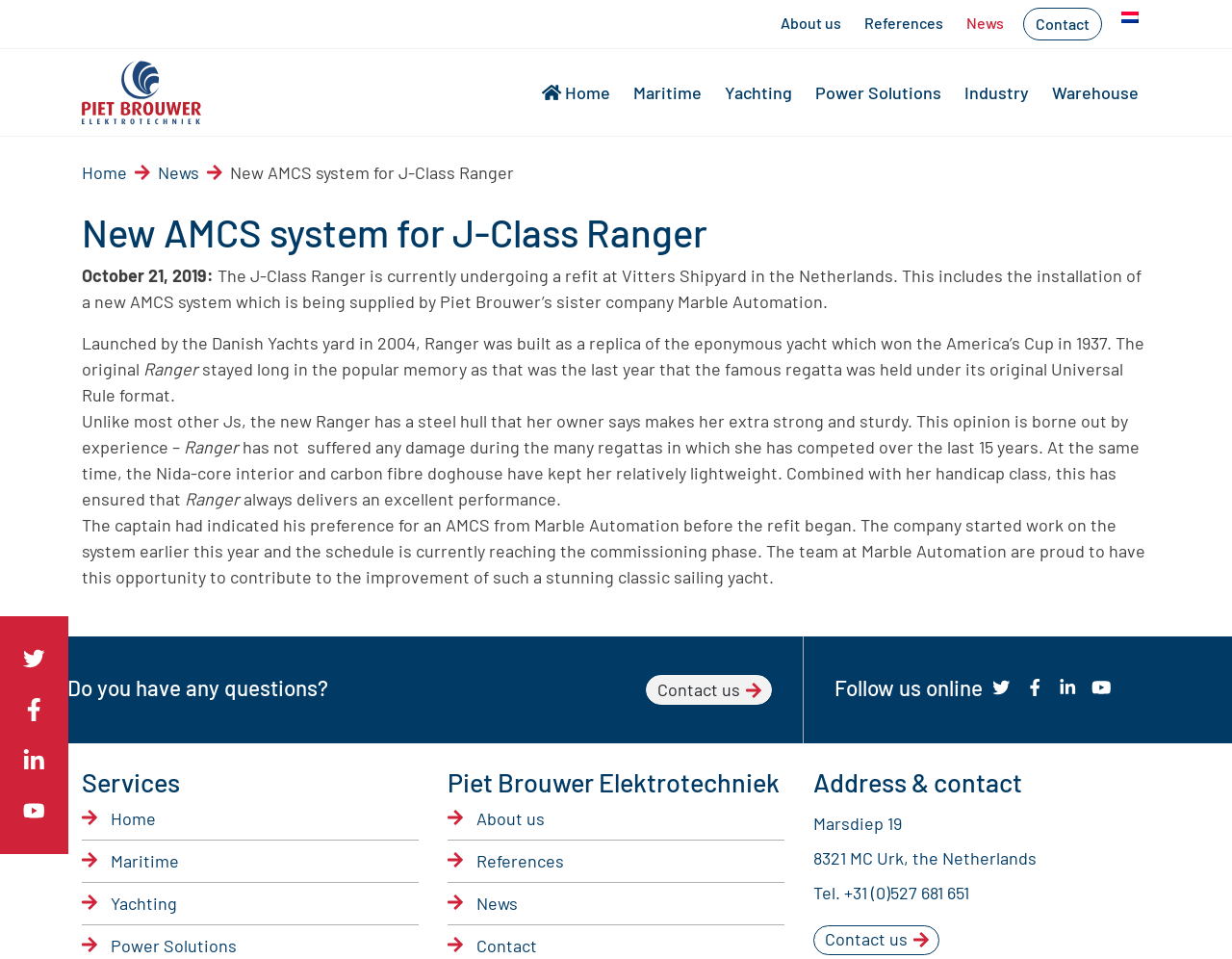Answer this question in one word or a short phrase: What is the location of the company Piet Brouwer Elektrotechniek?

Urk, the Netherlands